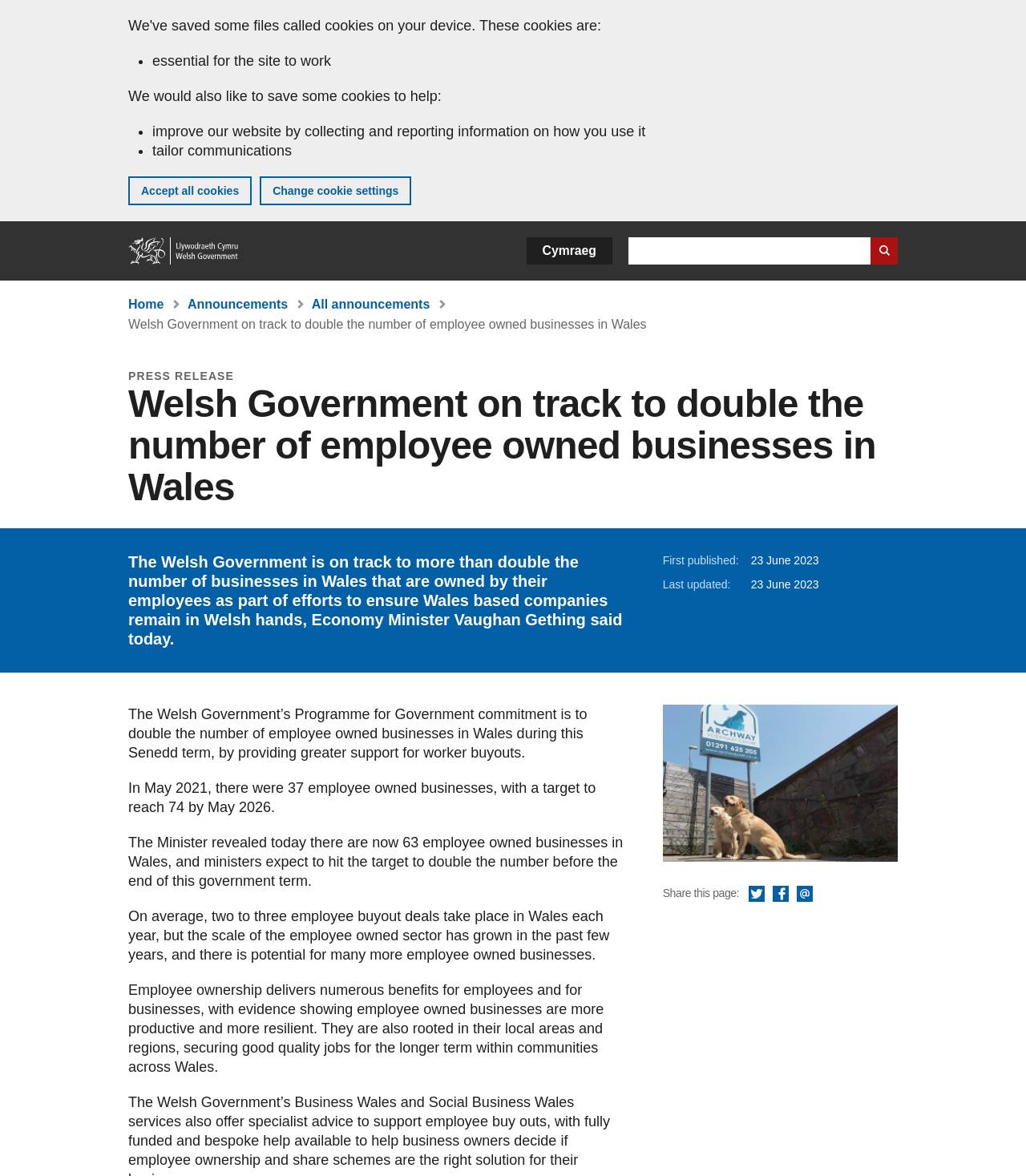Produce an elaborate caption capturing the essence of the webpage.

The webpage is about the Welsh Government's efforts to double the number of employee-owned businesses in Wales. At the top, there is a banner about cookies on the GOV.WALES website, with options to accept all cookies or change cookie settings. Below the banner, there is a link to skip to the main content.

On the top left, there is a navigation menu with links to the home page, a search bar, and a language selection button. The search bar allows users to search the GOV.WALES website. 

Below the navigation menu, there is a breadcrumb trail showing the current page's location within the website. The trail includes links to the home page, announcements, and all announcements.

The main content of the page is a press release about the Welsh Government's efforts to double the number of employee-owned businesses in Wales. The release is headed by a title and a subtitle, followed by a paragraph of text. The text explains that the government is on track to meet its target of doubling the number of employee-owned businesses in Wales.

Below the main text, there are details about the publication date and last updated date of the press release. There are also social media links to share the page on Twitter, Facebook, and via email.

The rest of the page is dedicated to the content of the press release, which includes several paragraphs of text explaining the government's commitment to supporting employee-owned businesses, the current number of such businesses in Wales, and the benefits of employee ownership.